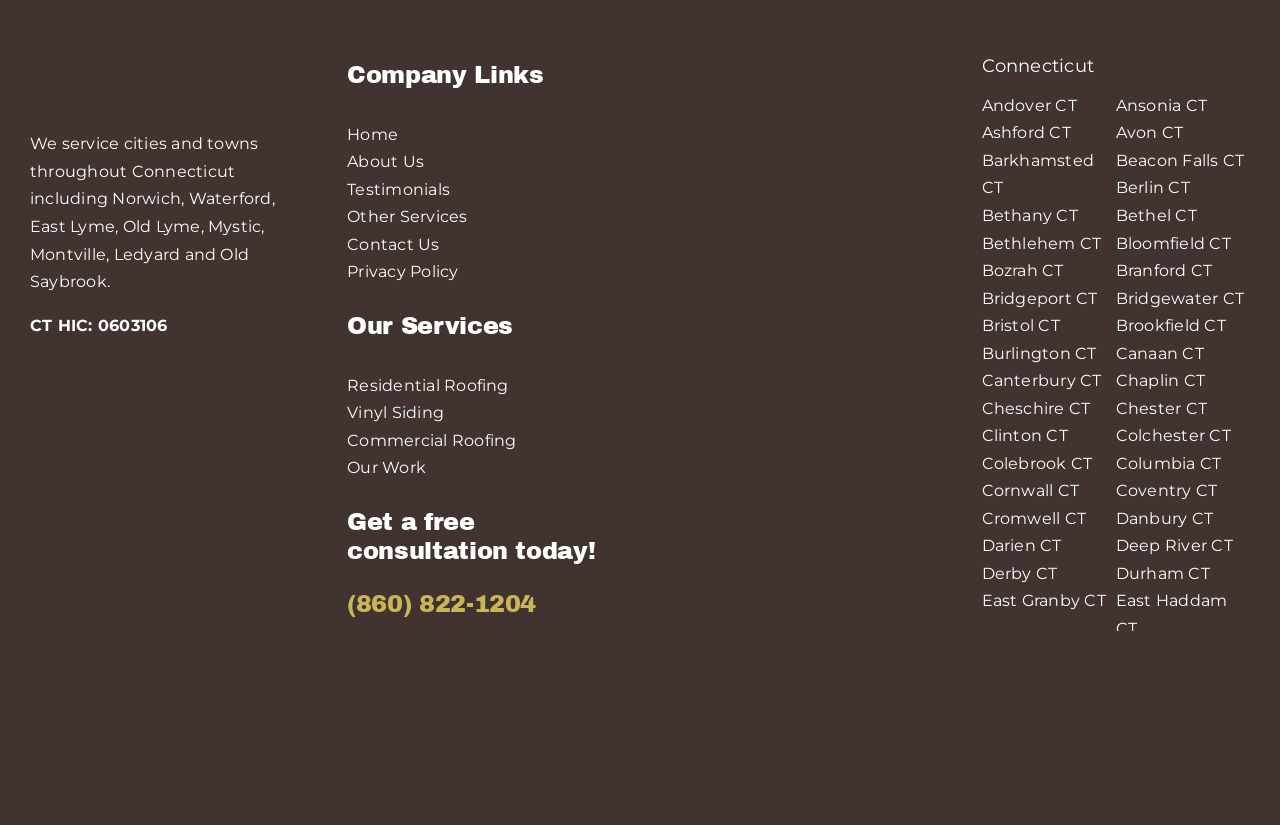Extract the bounding box coordinates for the described element: "aria-label="Toggle Menu"". The coordinates should be represented as four float numbers between 0 and 1: [left, top, right, bottom].

None